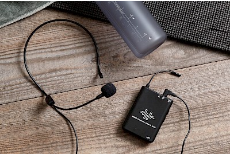Provide a one-word or brief phrase answer to the question:
What is the primary purpose of the wireless transmitter?

convenience and durability